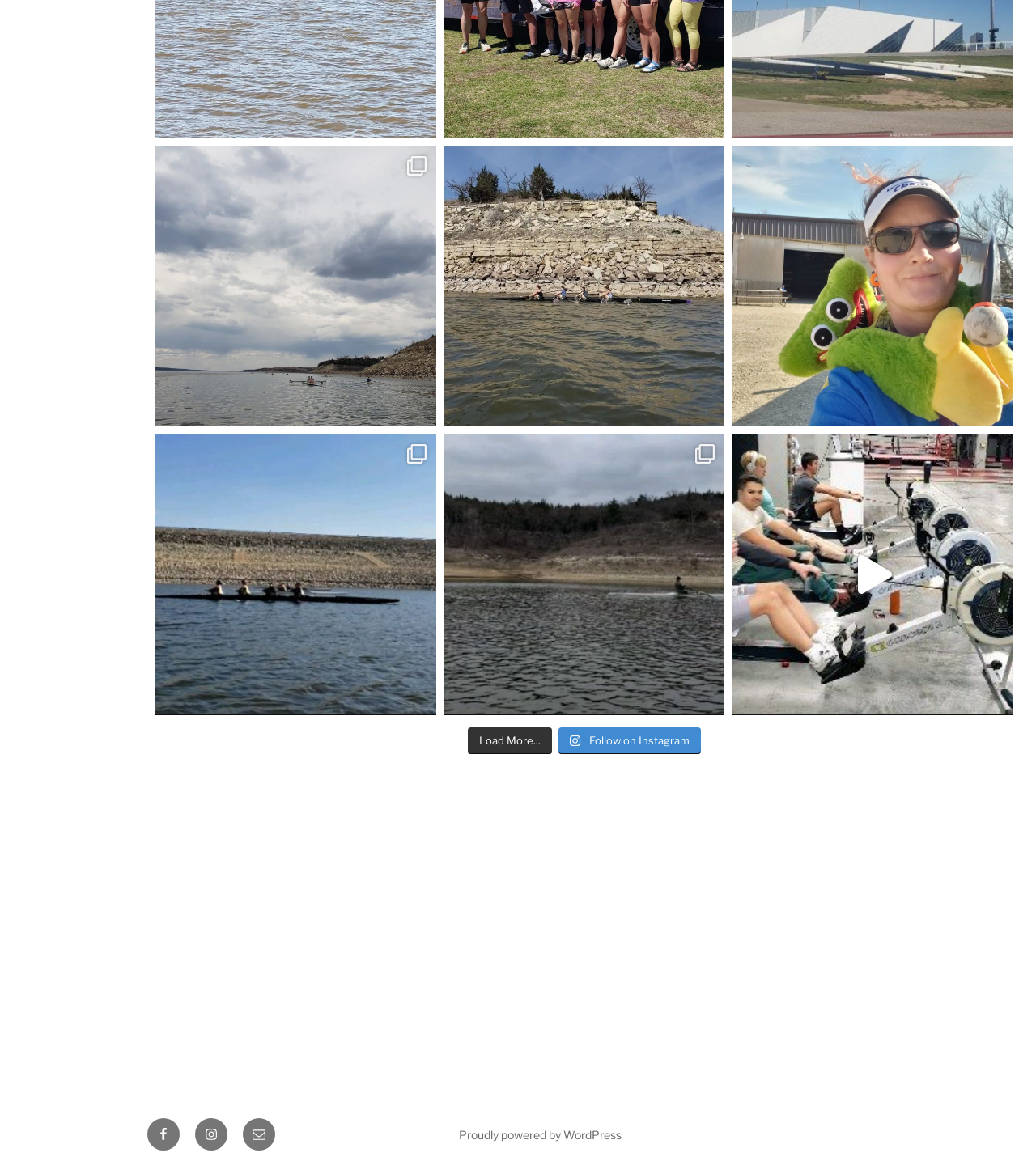Find the bounding box coordinates of the area that needs to be clicked in order to achieve the following instruction: "Visit Facebook page". The coordinates should be specified as four float numbers between 0 and 1, i.e., [left, top, right, bottom].

[0.142, 0.953, 0.173, 0.98]